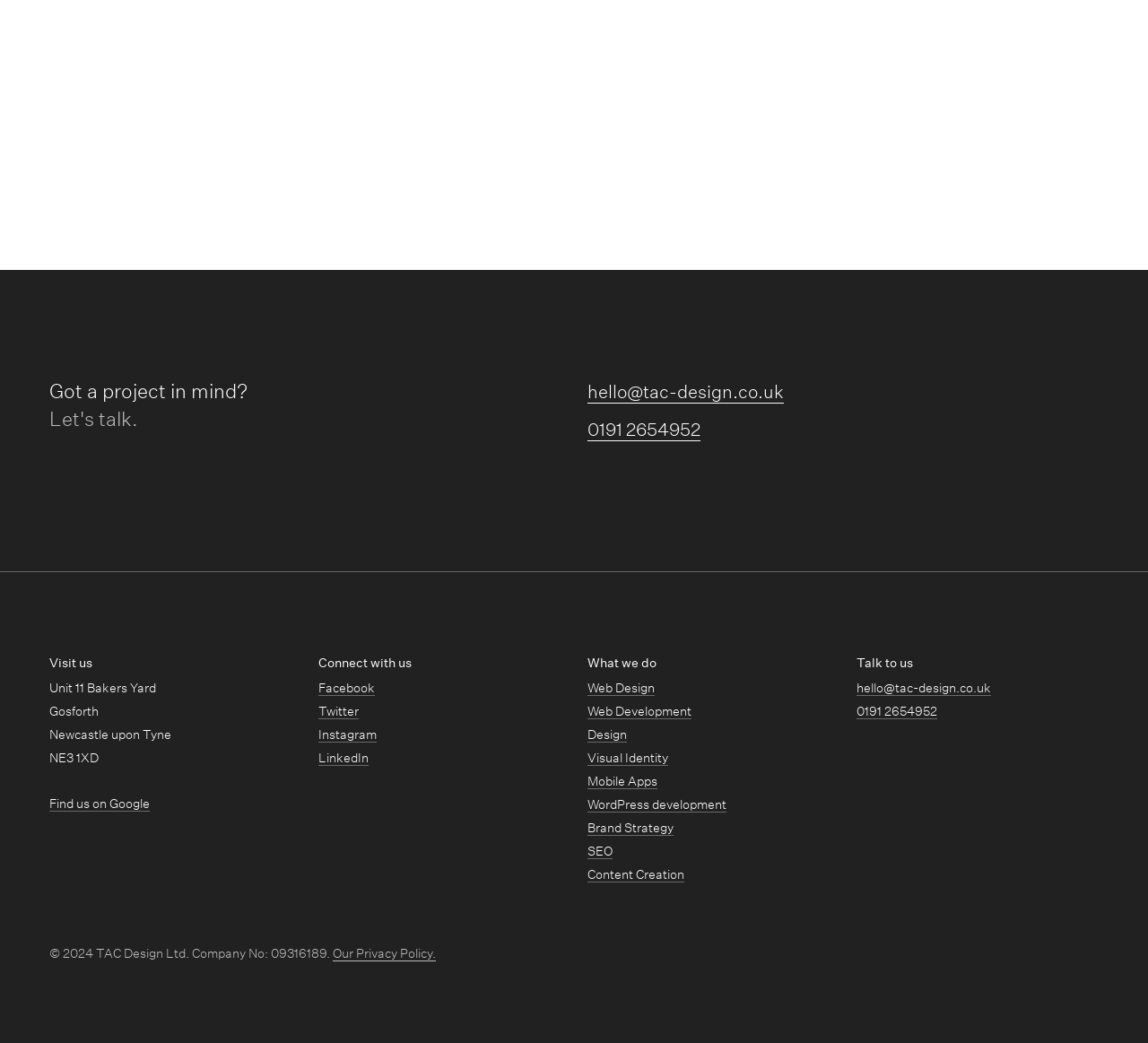Please determine the bounding box coordinates of the area that needs to be clicked to complete this task: 'Find us on Google'. The coordinates must be four float numbers between 0 and 1, formatted as [left, top, right, bottom].

[0.043, 0.763, 0.13, 0.779]